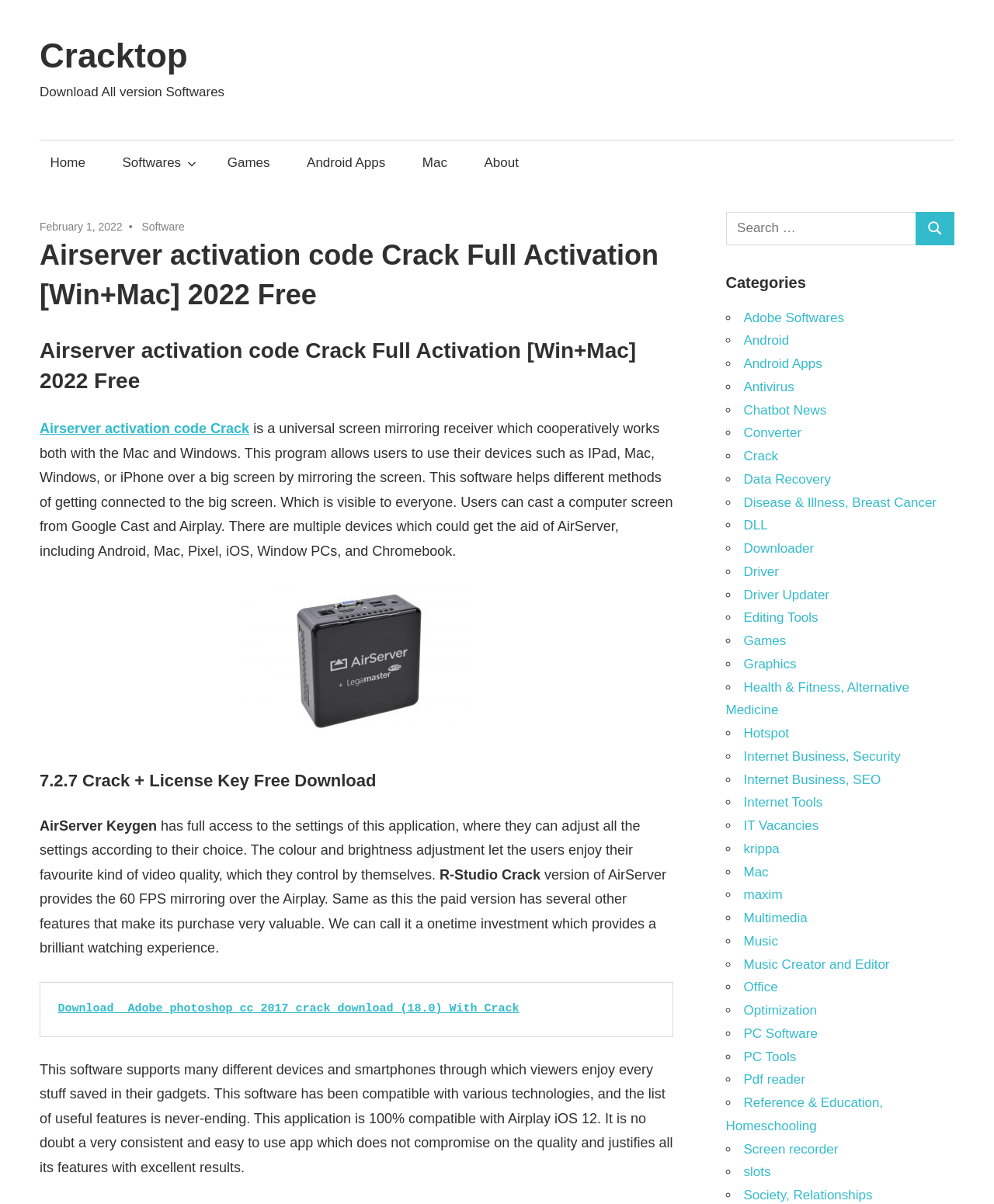What is the name of the software described on this webpage?
Based on the visual details in the image, please answer the question thoroughly.

The webpage has a heading 'Airserver activation code Crack Full Activation [Win+Mac] 2022 Free' and a static text 'AirServer 7.2.7 Crack Full Activation Code [Win+Mac] 2021 Free Download', which indicates that the software being described is AirServer.